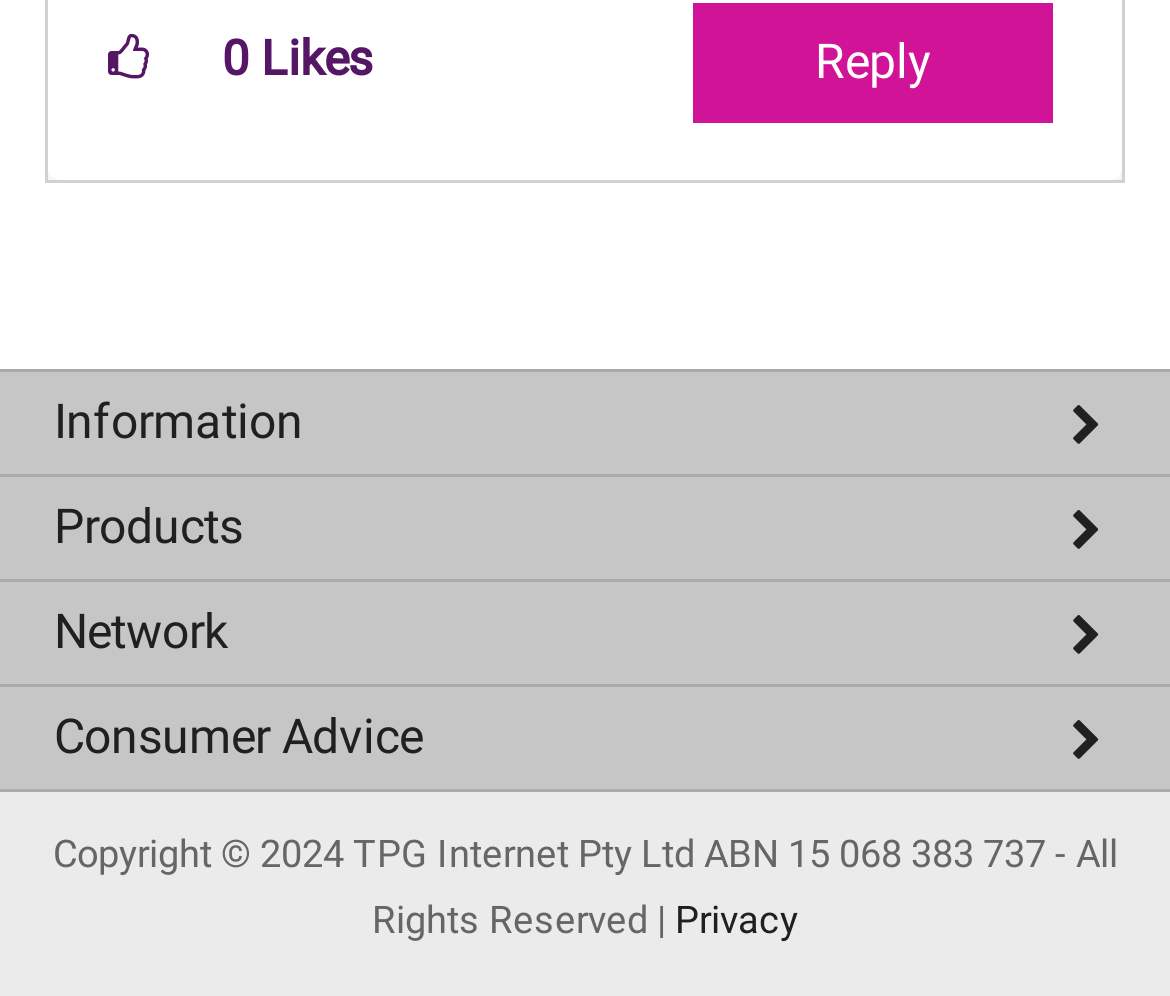Please find the bounding box coordinates of the section that needs to be clicked to achieve this instruction: "Learn about TPG".

[0.0, 0.479, 1.0, 0.574]